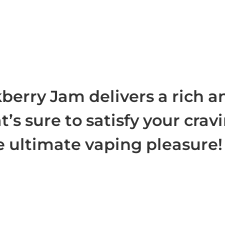Please answer the following question using a single word or phrase: 
Who is the e-liquid suitable for?

Seasoned vapers and newcomers